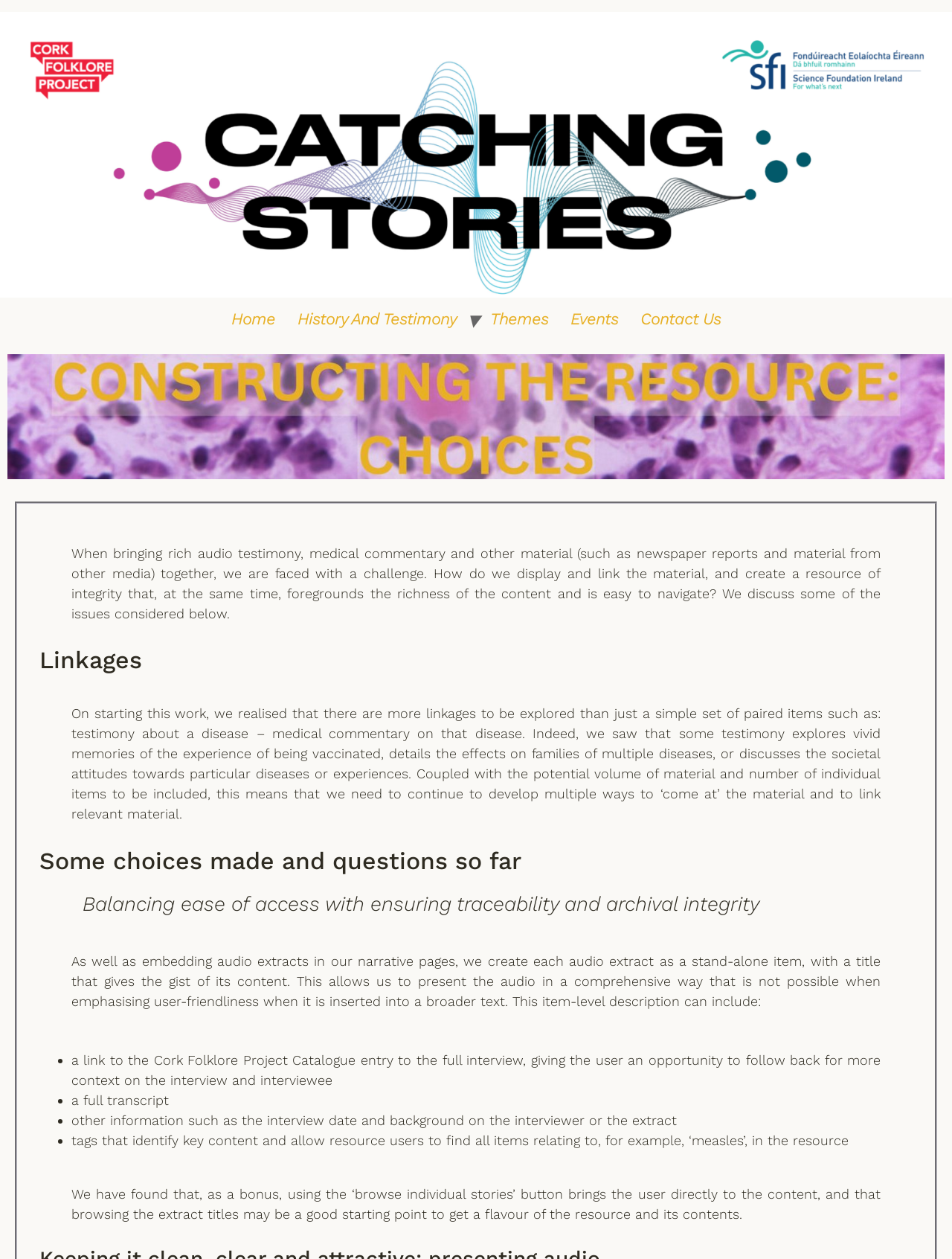Give a short answer to this question using one word or a phrase:
What type of information can be found in the item-level description of an audio extract?

link to catalogue entry, full transcript, etc.